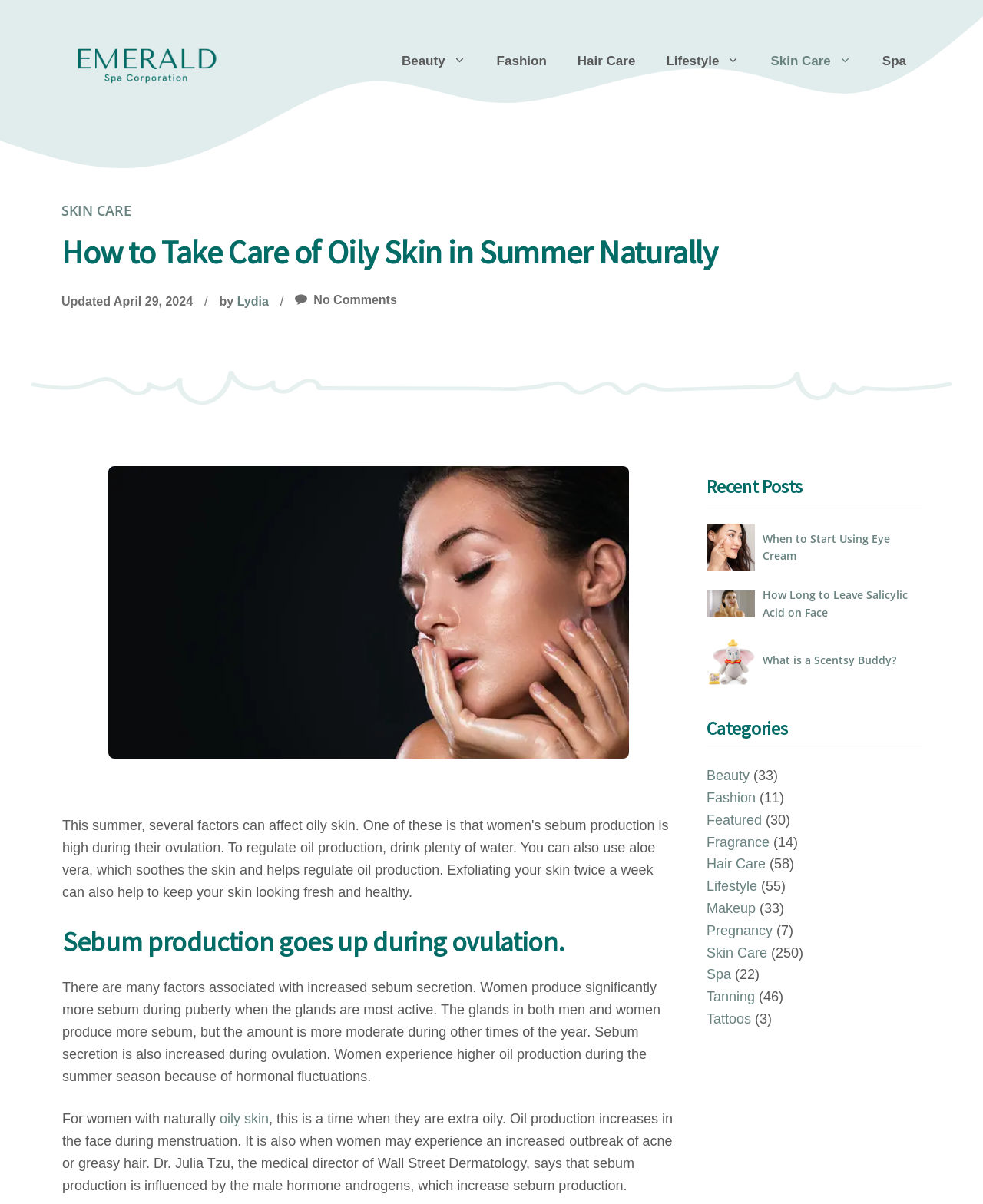Identify the main heading from the webpage and provide its text content.

How to Take Care of Oily Skin in Summer Naturally